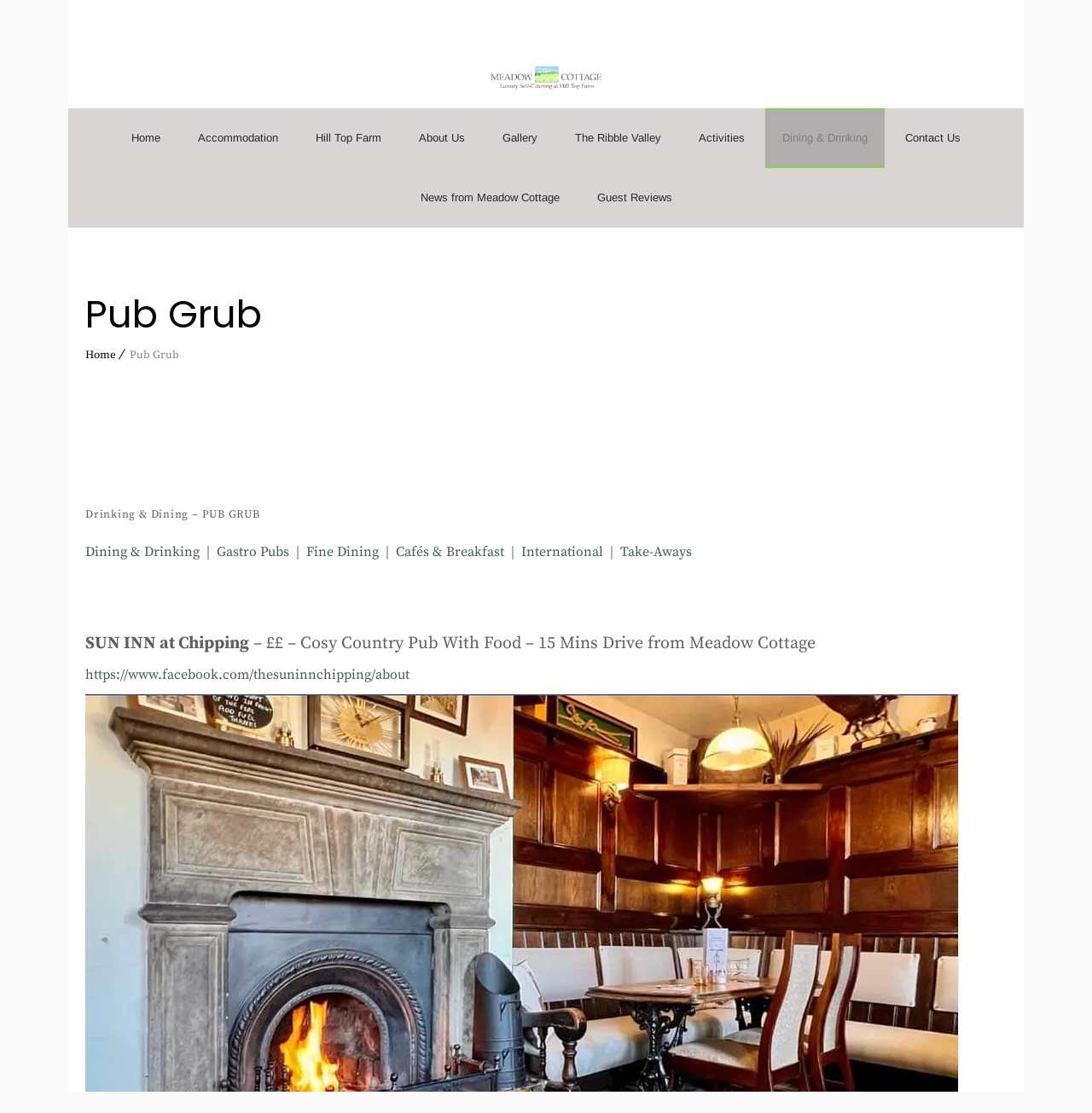What social media platform is linked to the SUN INN at Chipping?
Using the image as a reference, answer the question with a short word or phrase.

Facebook